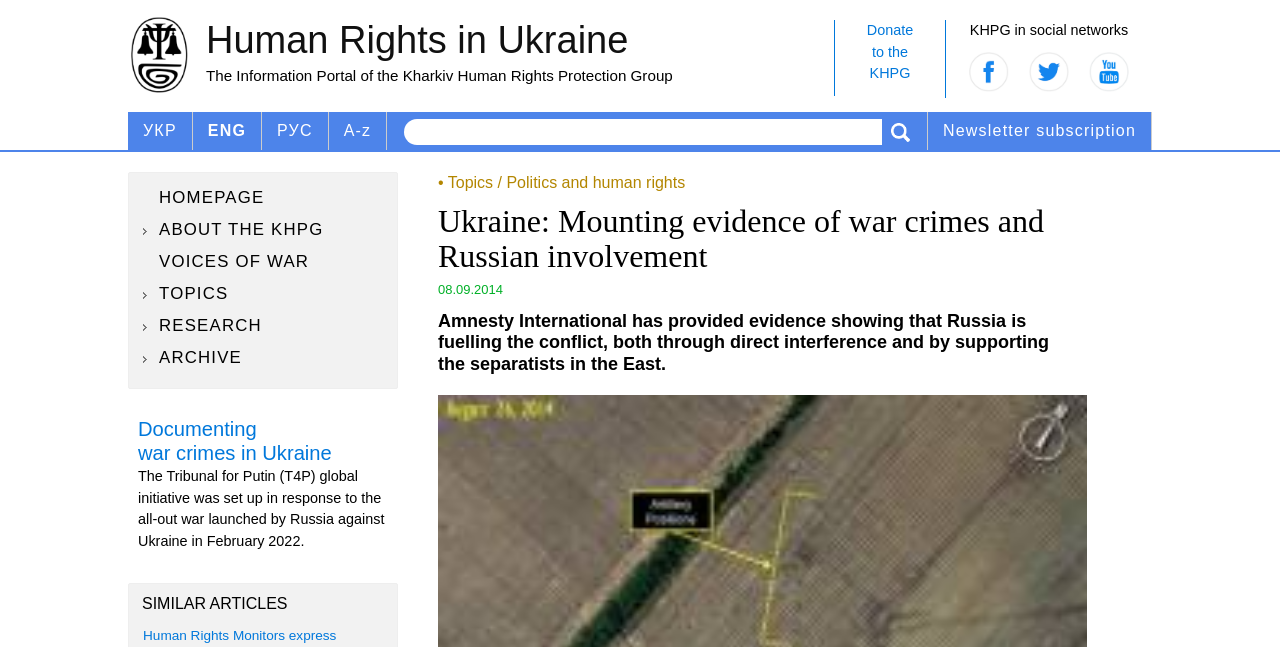Bounding box coordinates should be provided in the format (top-left x, top-left y, bottom-right x, bottom-right y) with all values between 0 and 1. Identify the bounding box for this UI element: parent_node: KHPG in social networks

[0.1, 0.0, 0.161, 0.17]